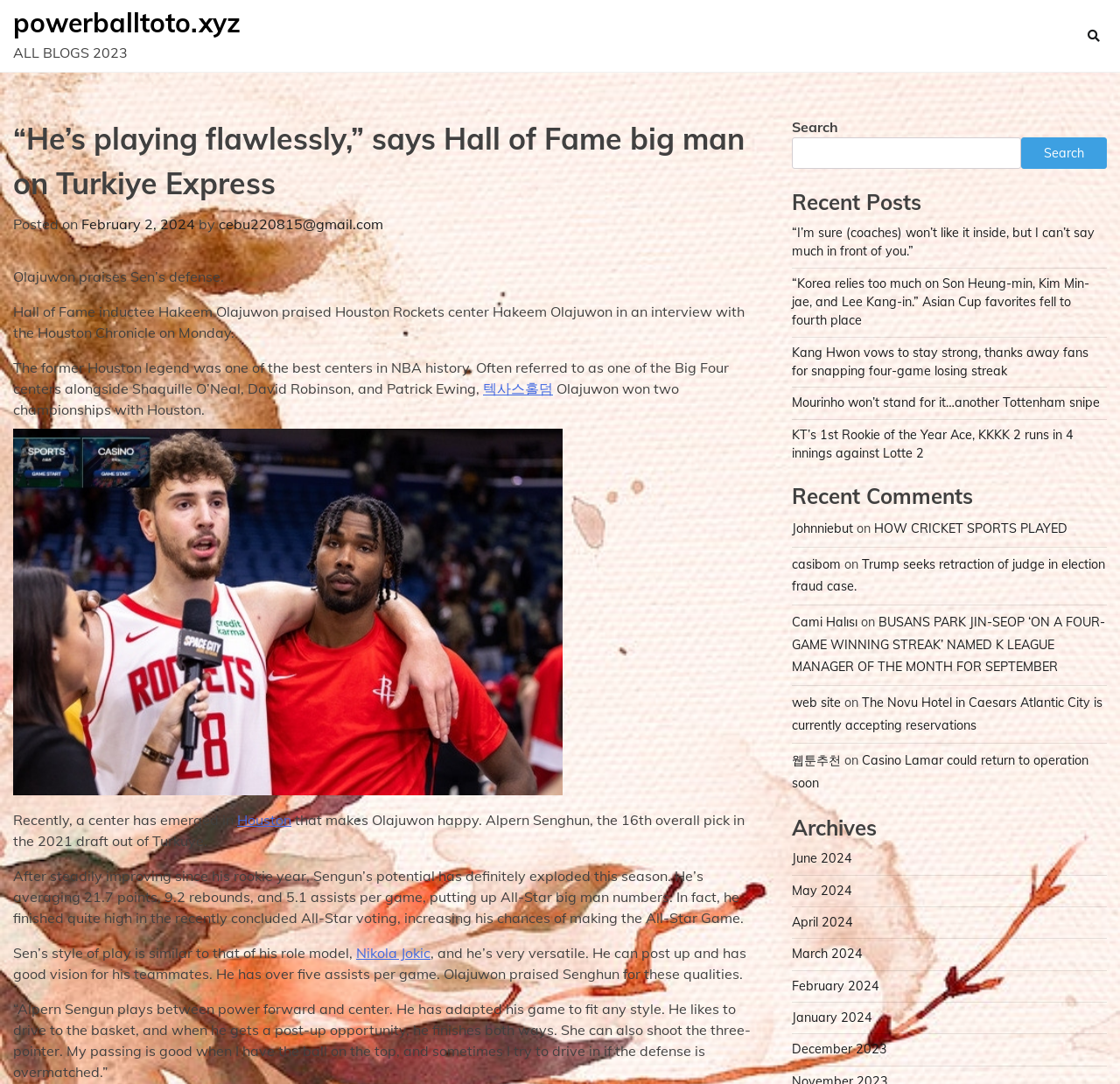Please provide a one-word or phrase answer to the question: 
What is the position of Alpern Sengun?

Center